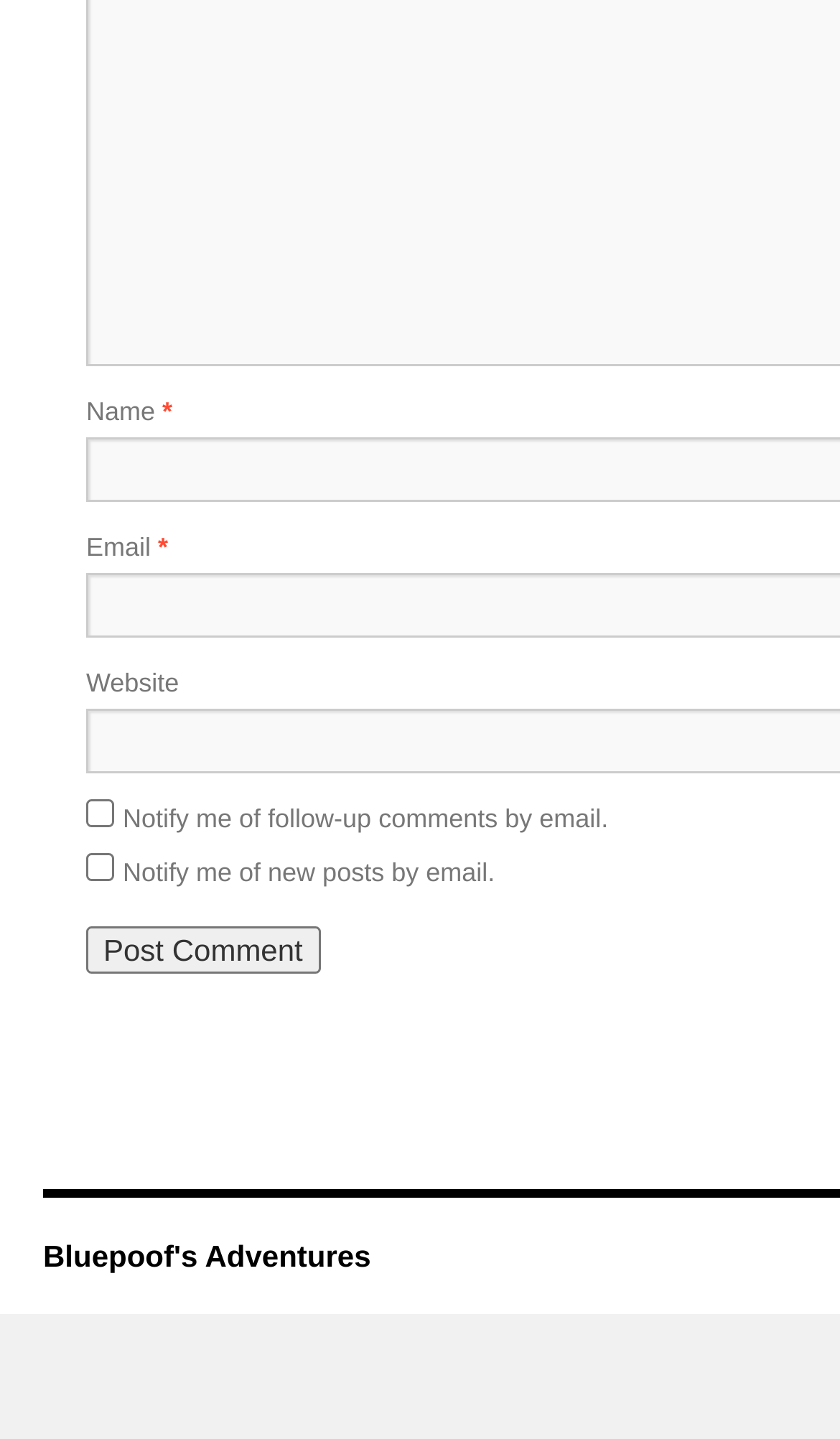What information is required to post a comment?
Answer the question with just one word or phrase using the image.

Name, Email, Website